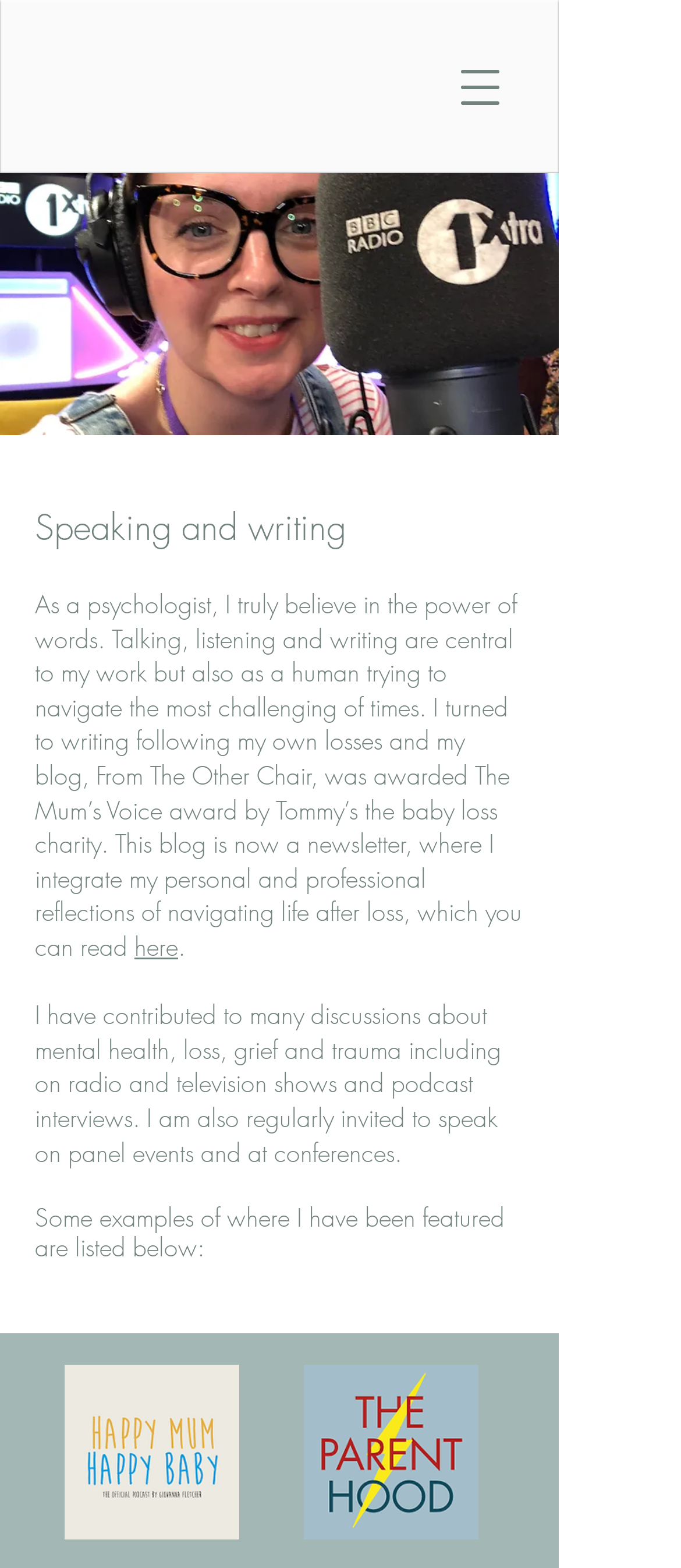Detail the various sections and features of the webpage.

The webpage is about Dr. Michelle Tolfrey, a skilled speaker and writer, featuring her profile and accomplishments. At the top right corner, there is a button to open a navigation menu. Below it, there is a large image of Dr. Tolfrey, taking up most of the top section of the page. 

Next to the image, there is a heading that reads "Speaking and writing". Below the heading, there is a paragraph of text that describes Dr. Tolfrey's passion for writing and its significance in her work and personal life. The text also mentions her blog, "From The Other Chair", which was awarded by Tommy's the baby loss charity. There is a link to read more about the blog, located in the middle of the paragraph.

Further down, there is another paragraph that highlights Dr. Tolfrey's contributions to discussions about mental health, loss, grief, and trauma, including her appearances on radio and television shows, podcast interviews, and panel events. 

Below these paragraphs, there is a section that lists some examples of where Dr. Tolfrey has been featured. This section contains two images, one representing the "Happy Mum, Happy Baby Podcast" and the other representing "The Parenthood Podcast", both located at the bottom of the page.